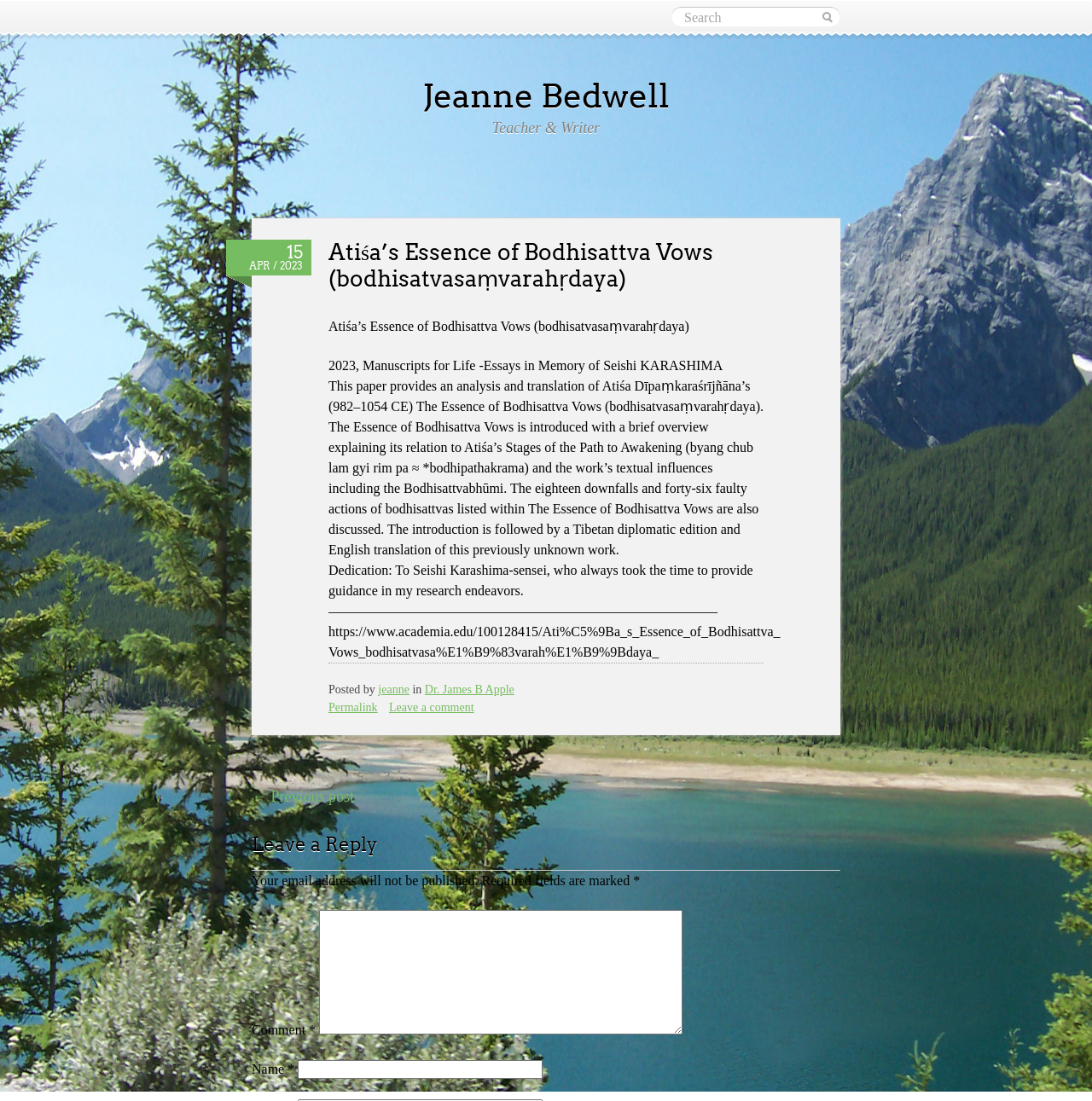Predict the bounding box coordinates of the area that should be clicked to accomplish the following instruction: "Leave a comment". The bounding box coordinates should consist of four float numbers between 0 and 1, i.e., [left, top, right, bottom].

[0.356, 0.636, 0.434, 0.648]